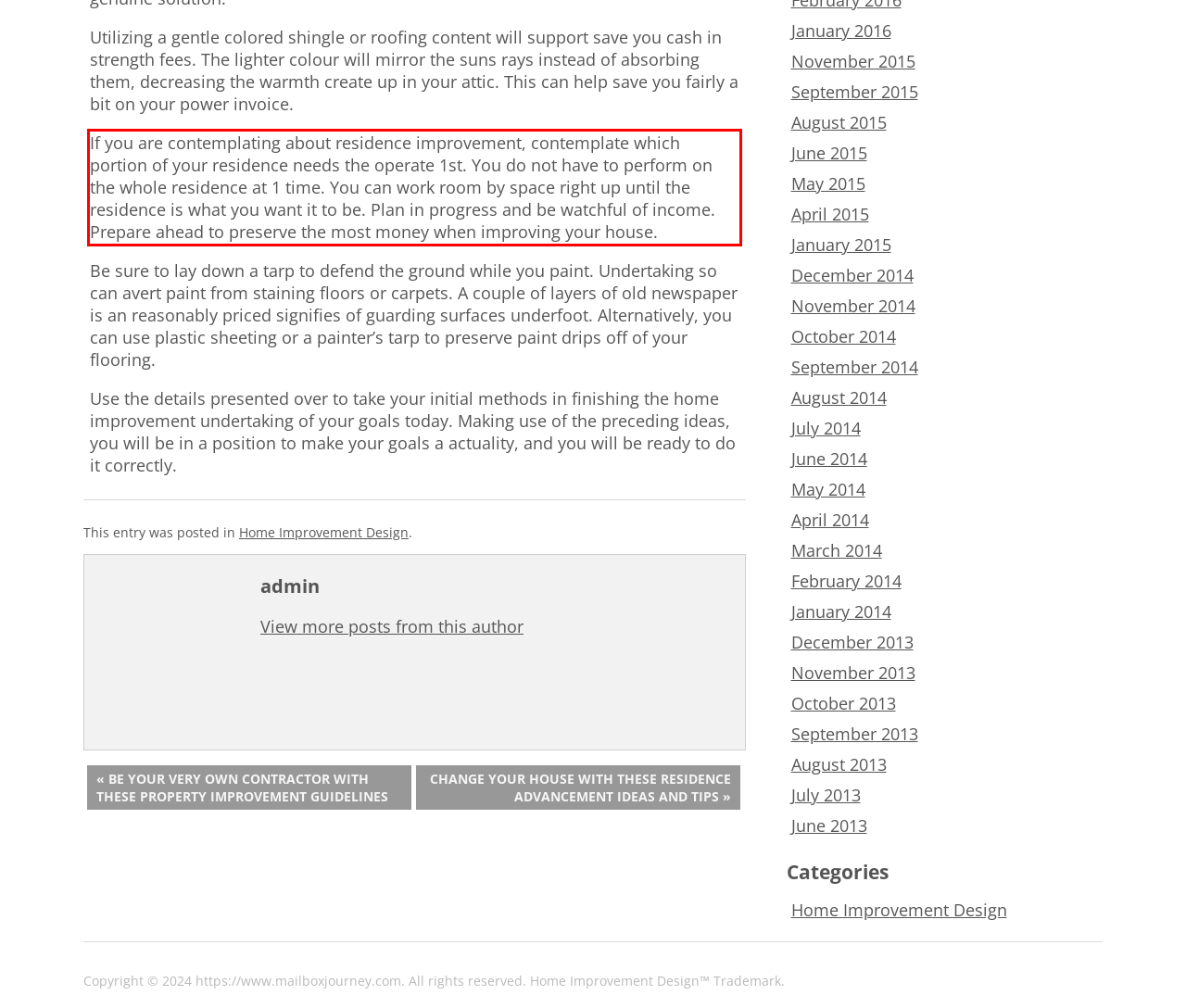Within the screenshot of the webpage, there is a red rectangle. Please recognize and generate the text content inside this red bounding box.

If you are contemplating about residence improvement, contemplate which portion of your residence needs the operate 1st. You do not have to perform on the whole residence at 1 time. You can work room by space right up until the residence is what you want it to be. Plan in progress and be watchful of income. Prepare ahead to preserve the most money when improving your house.